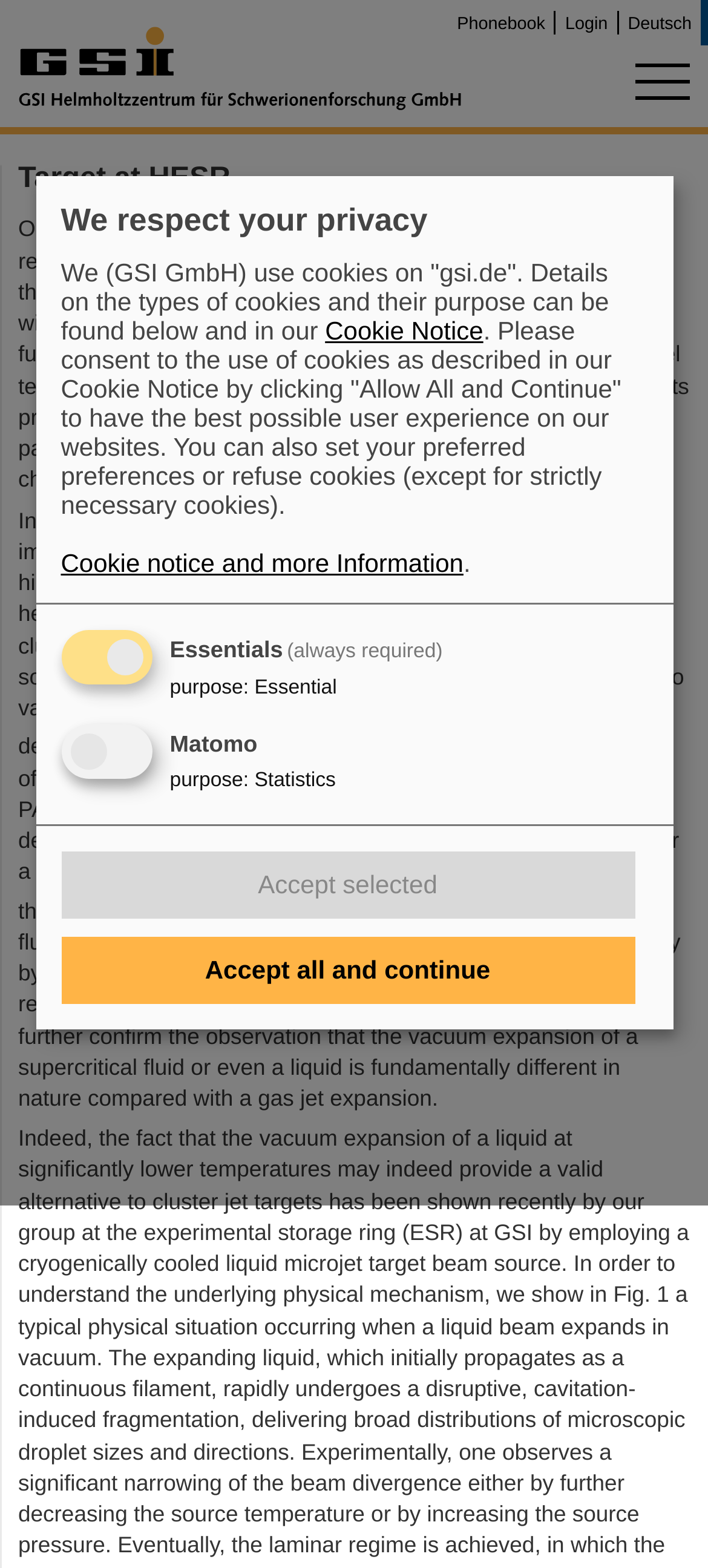Determine the bounding box coordinates of the clickable element to complete this instruction: "Click the 'menu' button". Provide the coordinates in the format of four float numbers between 0 and 1, [left, top, right, bottom].

[0.897, 0.041, 0.974, 0.064]